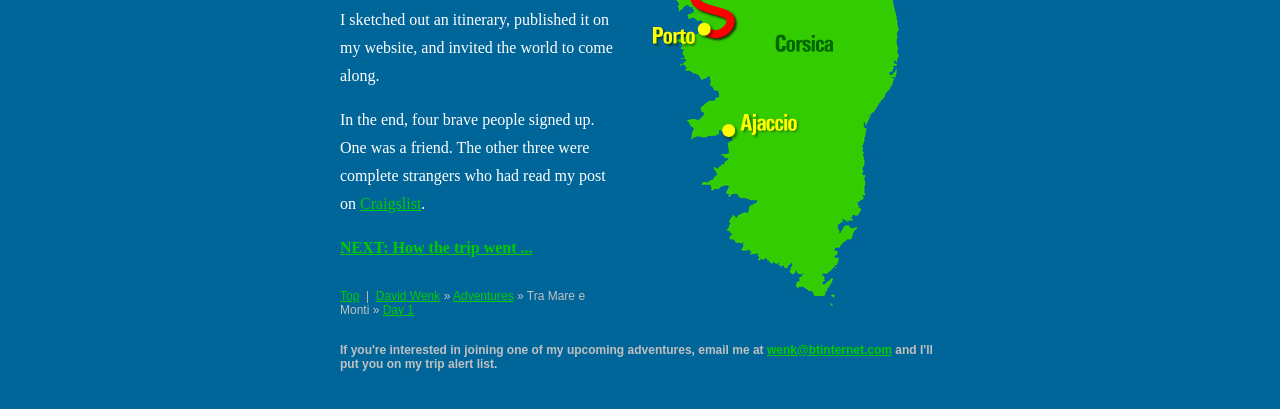Where did the author post about the trip?
Please provide a comprehensive answer based on the details in the screenshot.

The link 'Craigslist' is mentioned in the text as the platform where the author posted about the trip, which attracted three strangers to sign up.